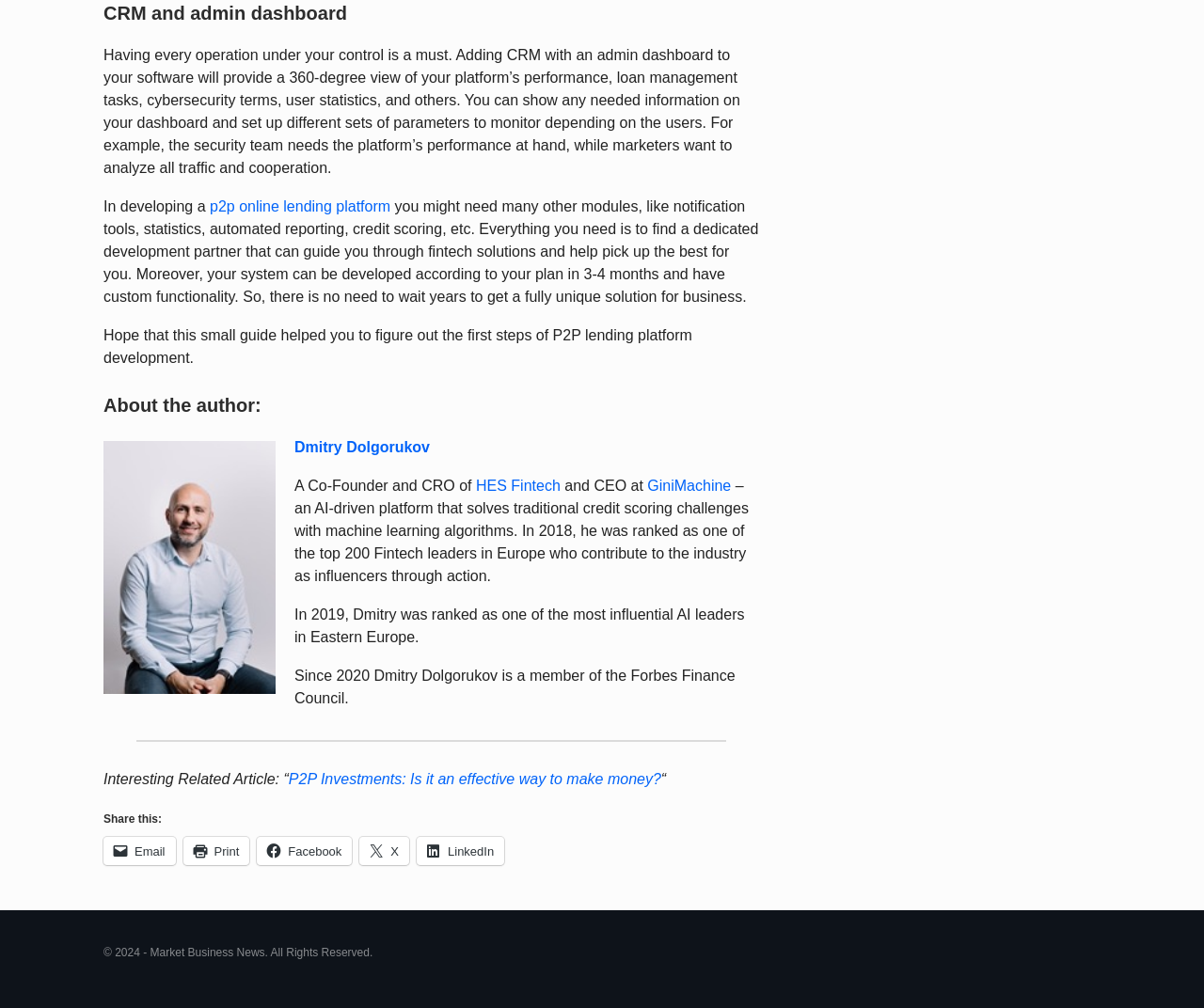Please give the bounding box coordinates of the area that should be clicked to fulfill the following instruction: "Read more about the author Dmitry Dolgorukov". The coordinates should be in the format of four float numbers from 0 to 1, i.e., [left, top, right, bottom].

[0.245, 0.435, 0.357, 0.451]